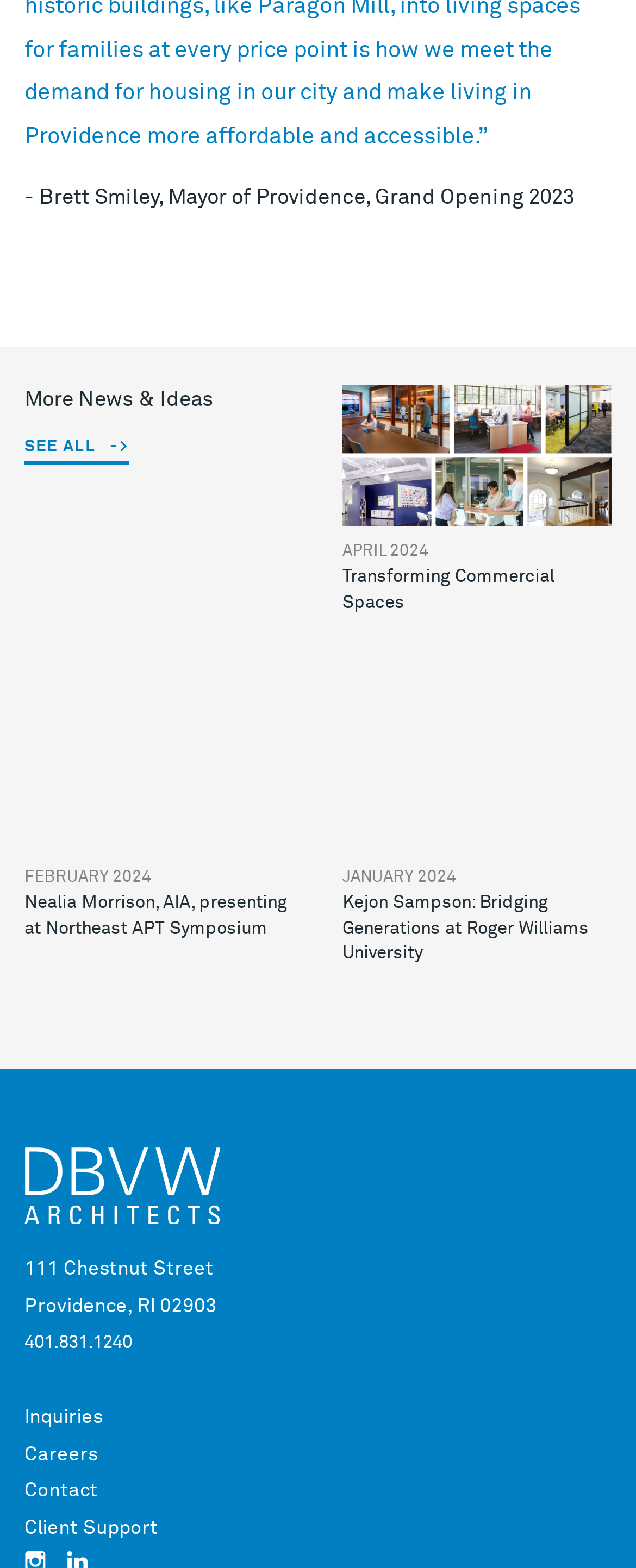Provide your answer in one word or a succinct phrase for the question: 
What is the name of the university where Kejon Sampson is bridging generations?

Roger Williams University